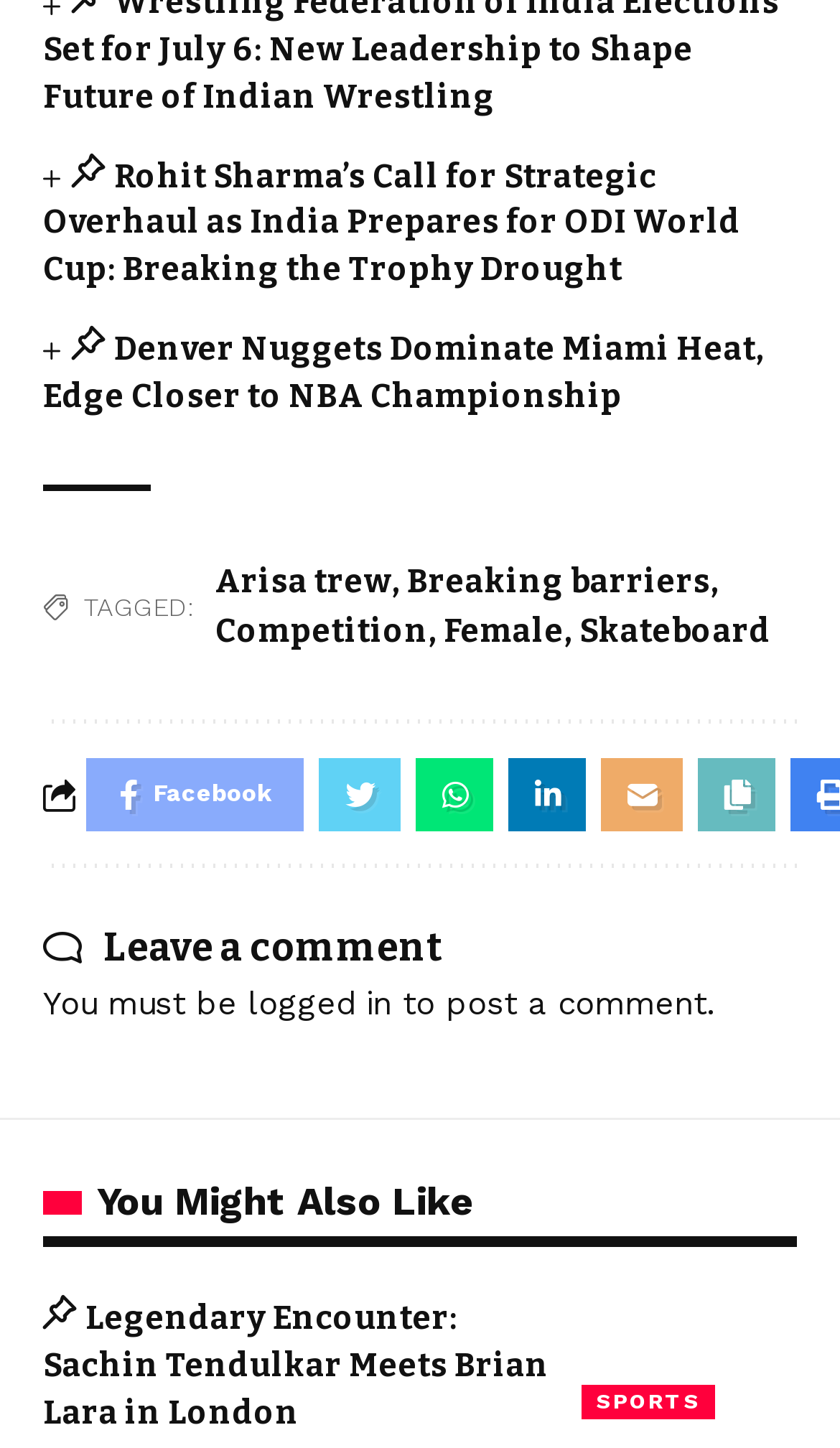How many tags are associated with the articles?
Look at the webpage screenshot and answer the question with a detailed explanation.

There are six tags associated with the articles, which are Arisa trew, Breaking barriers, Competition, Female, and Skateboard, separated by commas.